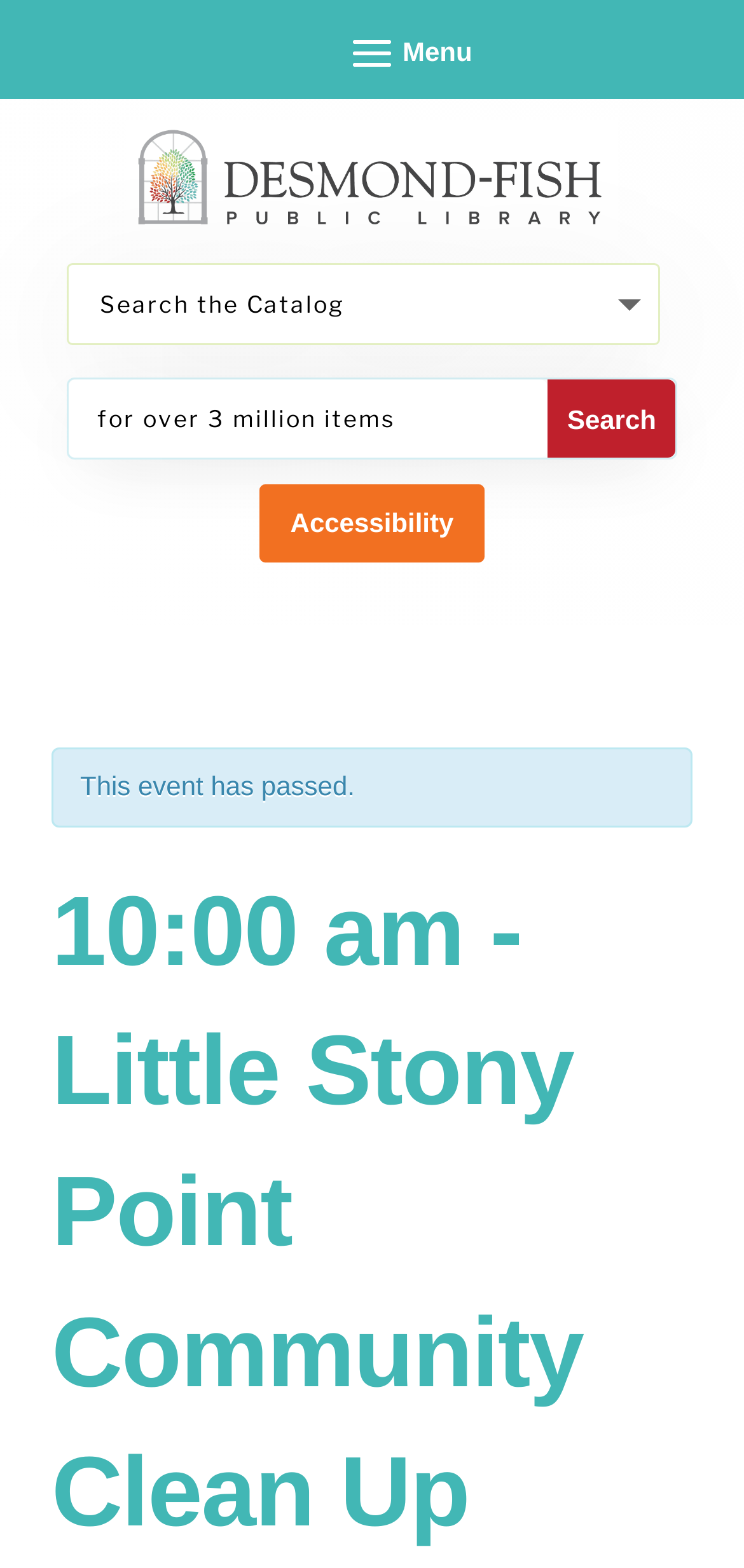Describe all the significant parts and information present on the webpage.

The webpage appears to be an event page for the "Little Stony Point Community Clean Up" organized by the Desmond-Fish Public Library. At the top of the page, there is a logo or image related to the event, accompanied by a link. 

Below the image, there is a search bar that allows users to search for over 3 million items. The search bar consists of a text box and a search button. 

To the right of the search bar, there is a combo box that has a popup menu, but it is not expanded by default. 

Further down the page, there is a notice stating "This event has passed." This notice is positioned above a heading that provides details about the event, including the time "10:00 am" and the event title "Little Stony Point Community Clean Up". 

Additionally, there is a link to "Accessibility" options, located near the top of the page.